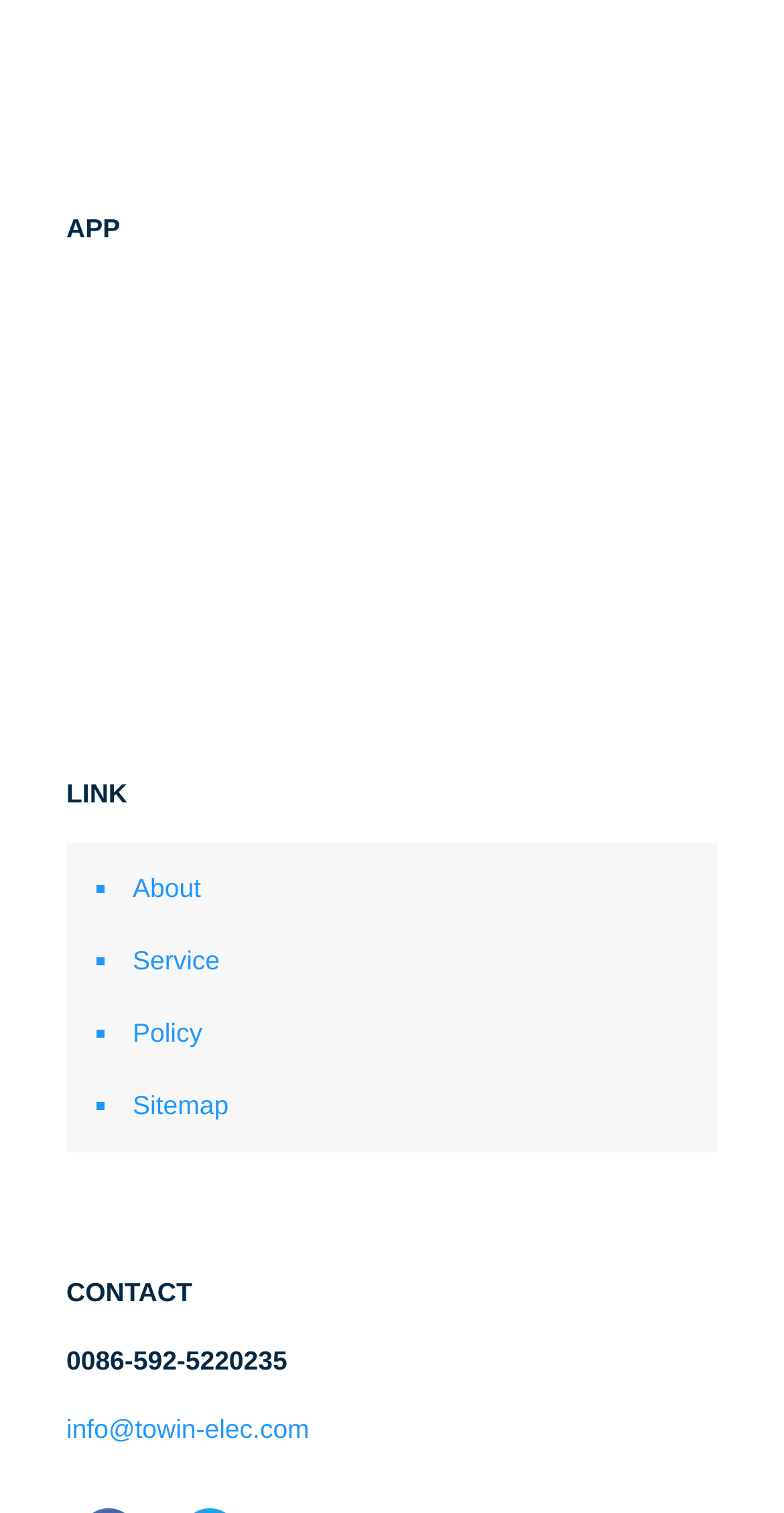Locate the bounding box coordinates of the UI element described by: "Service". The bounding box coordinates should consist of four float numbers between 0 and 1, i.e., [left, top, right, bottom].

[0.162, 0.611, 0.89, 0.659]